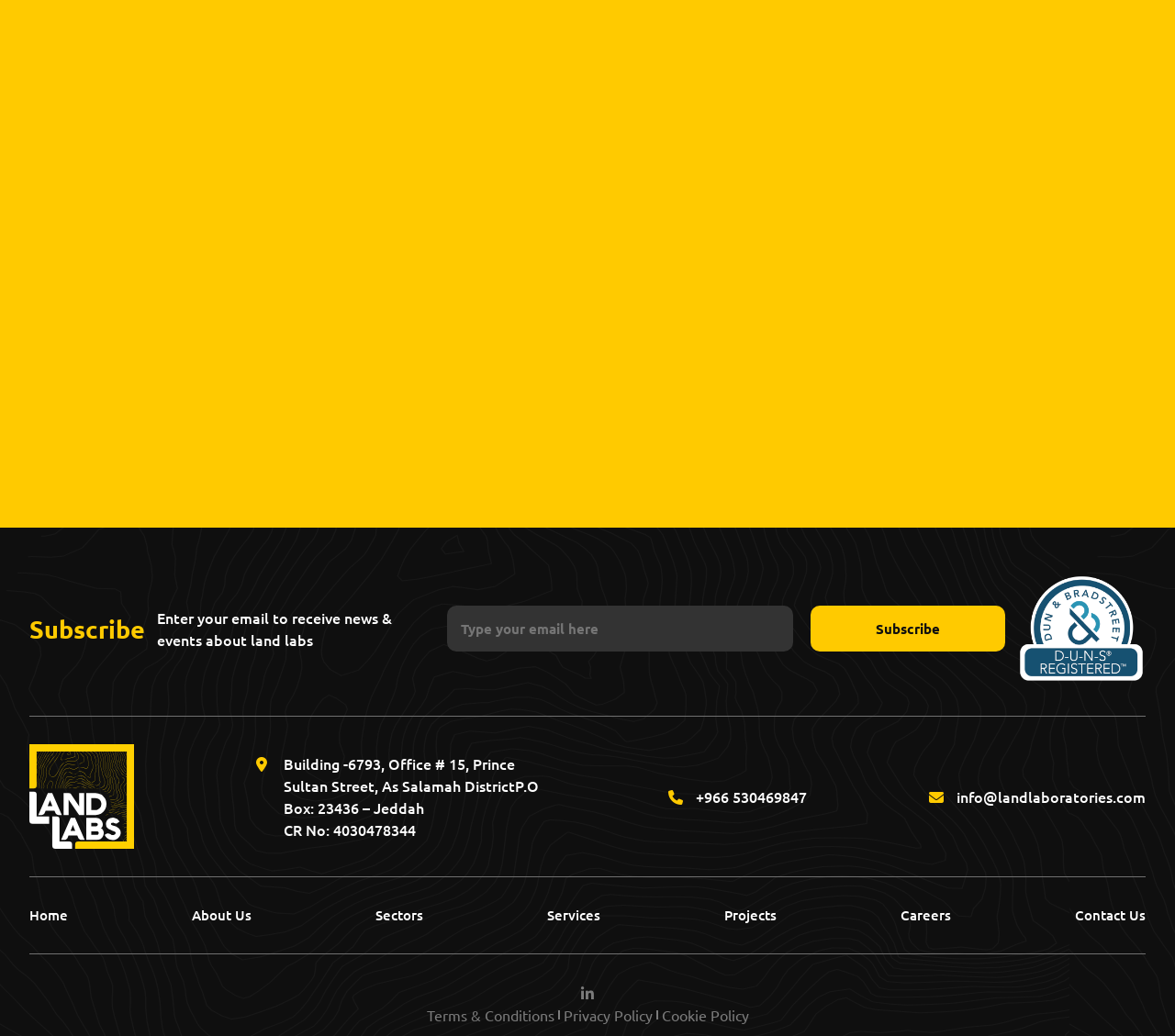By analyzing the image, answer the following question with a detailed response: What is the address of the office?

The address is provided in the static text element located in the contentinfo section of the webpage.